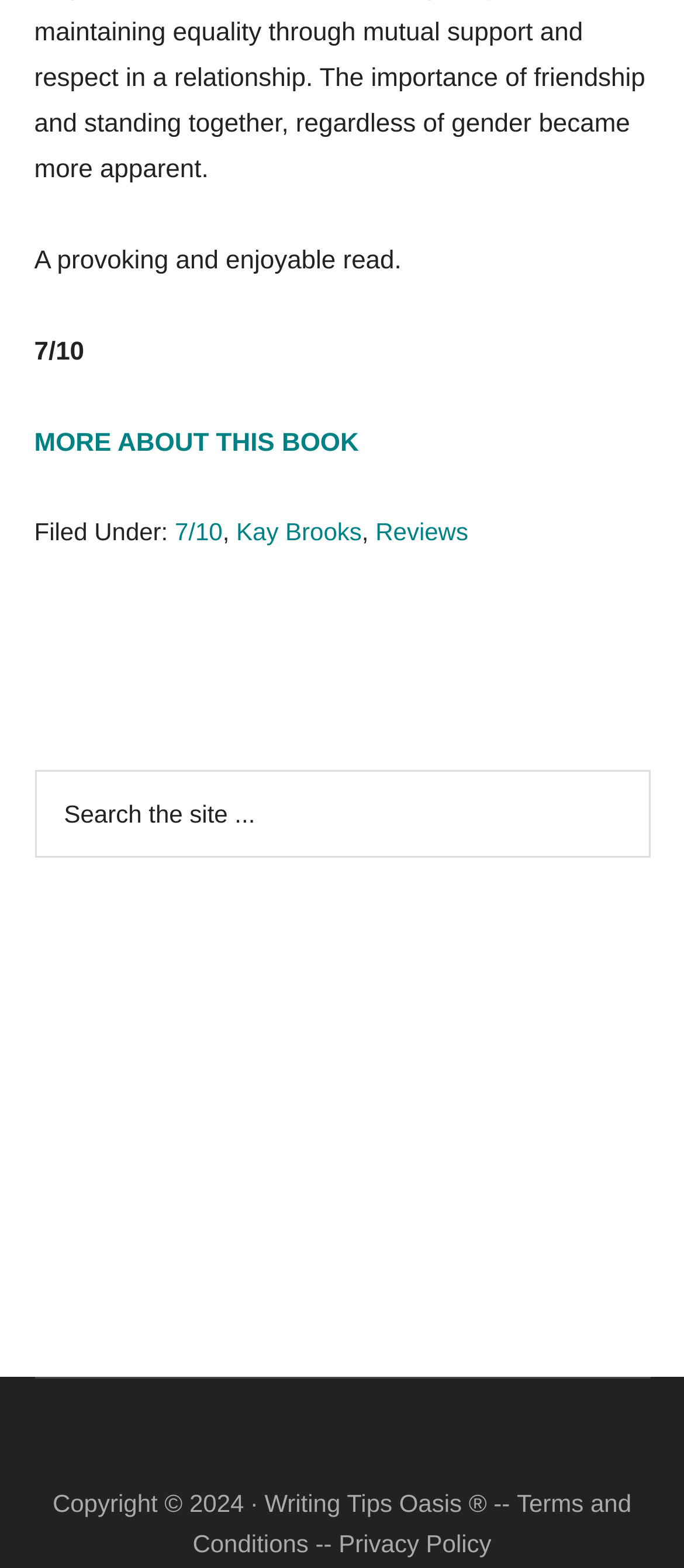Using the details in the image, give a detailed response to the question below:
What is the rating of the book?

The rating of the book can be found in the static text element '7/10' which is located above the 'MORE ABOUT THIS BOOK' link.